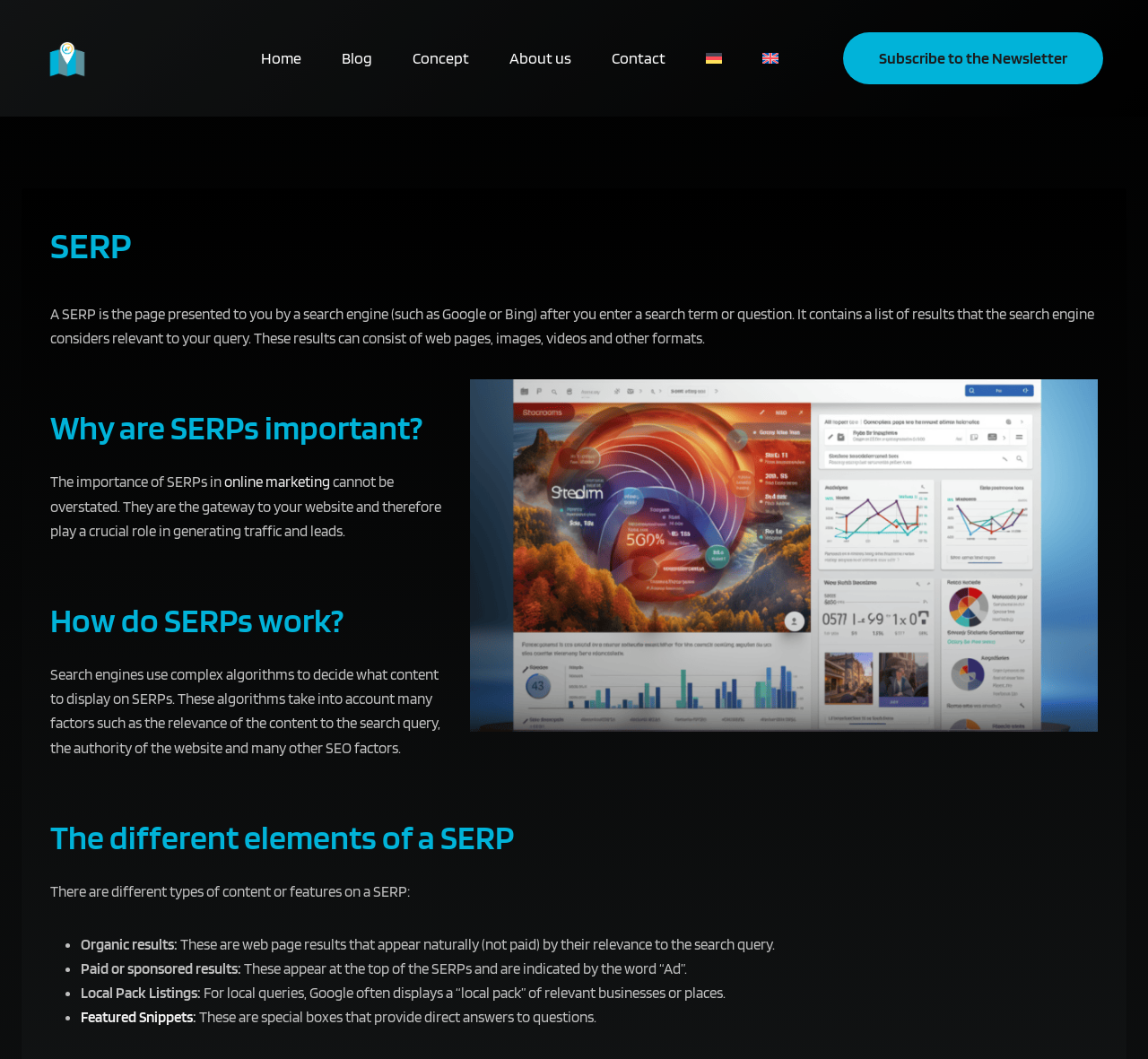What do search engines use to decide what content to display on SERPs?
Based on the image, answer the question with as much detail as possible.

Search engines use complex algorithms to decide what content to display on SERPs. These algorithms take into account many factors, such as the relevance of the content to the search query, the authority of the website, and many other SEO factors.